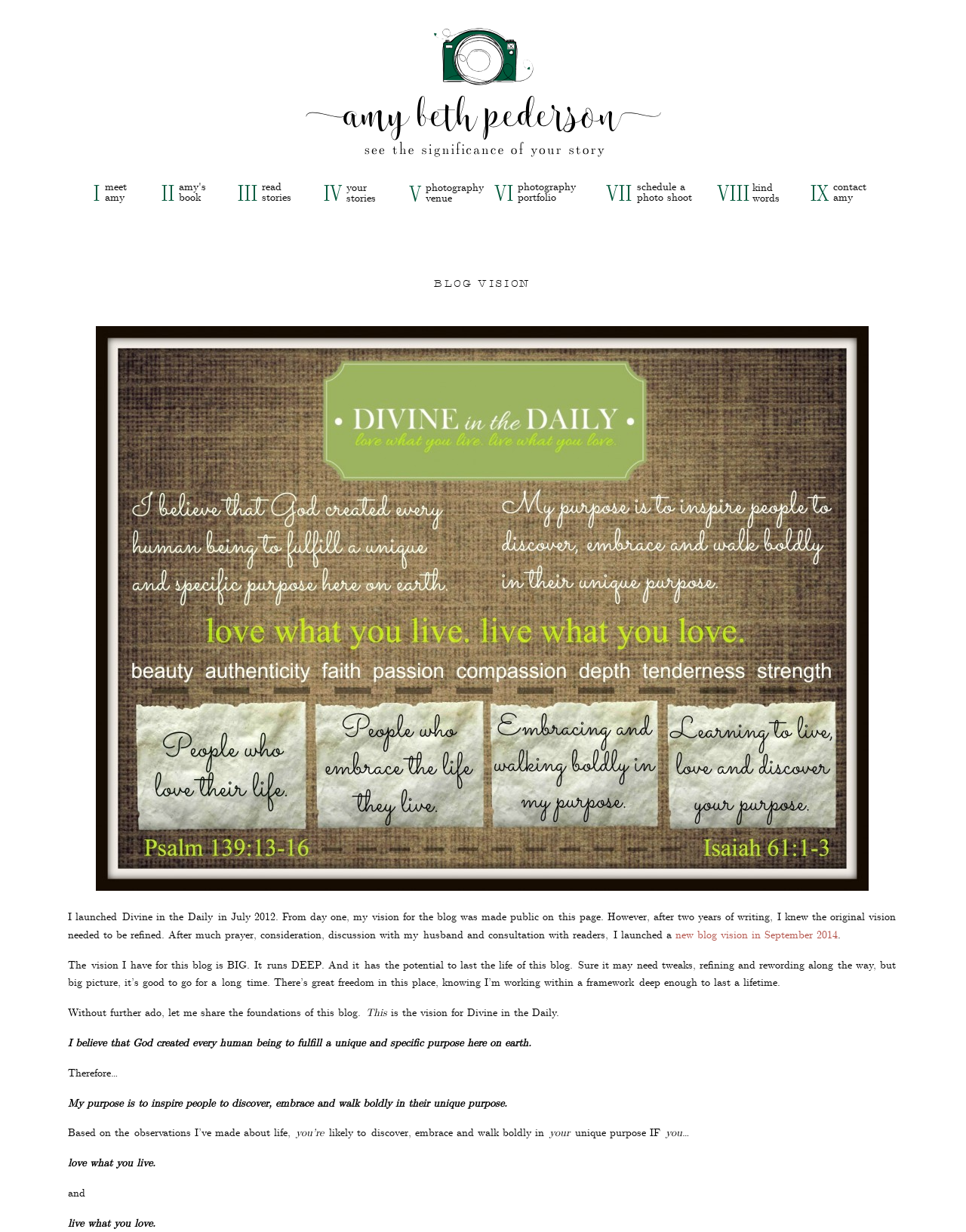Can you find the bounding box coordinates of the area I should click to execute the following instruction: "view photography portfolio"?

[0.536, 0.145, 0.596, 0.165]